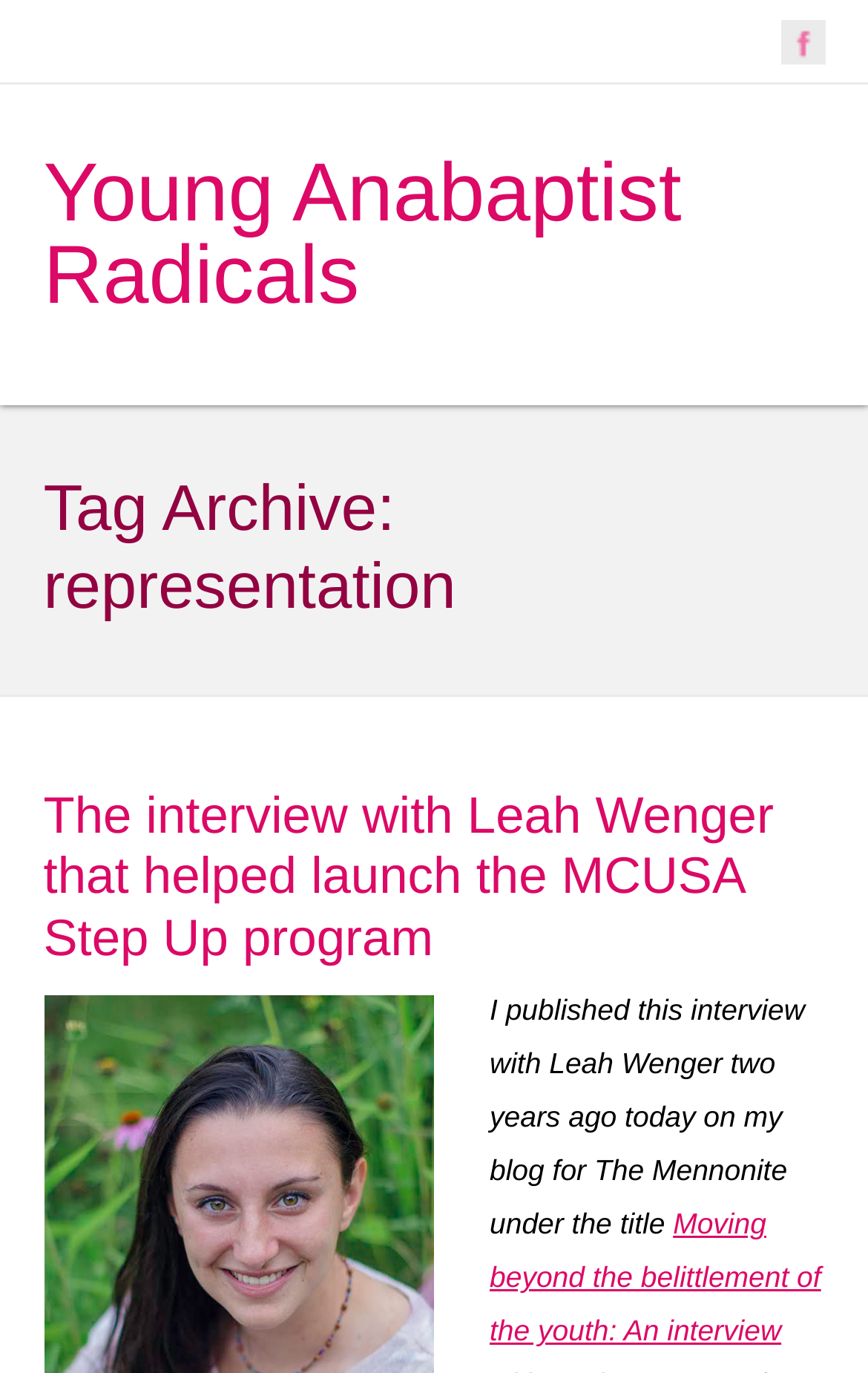Identify and provide the bounding box for the element described by: "title="Sarvottam India 2024"".

None